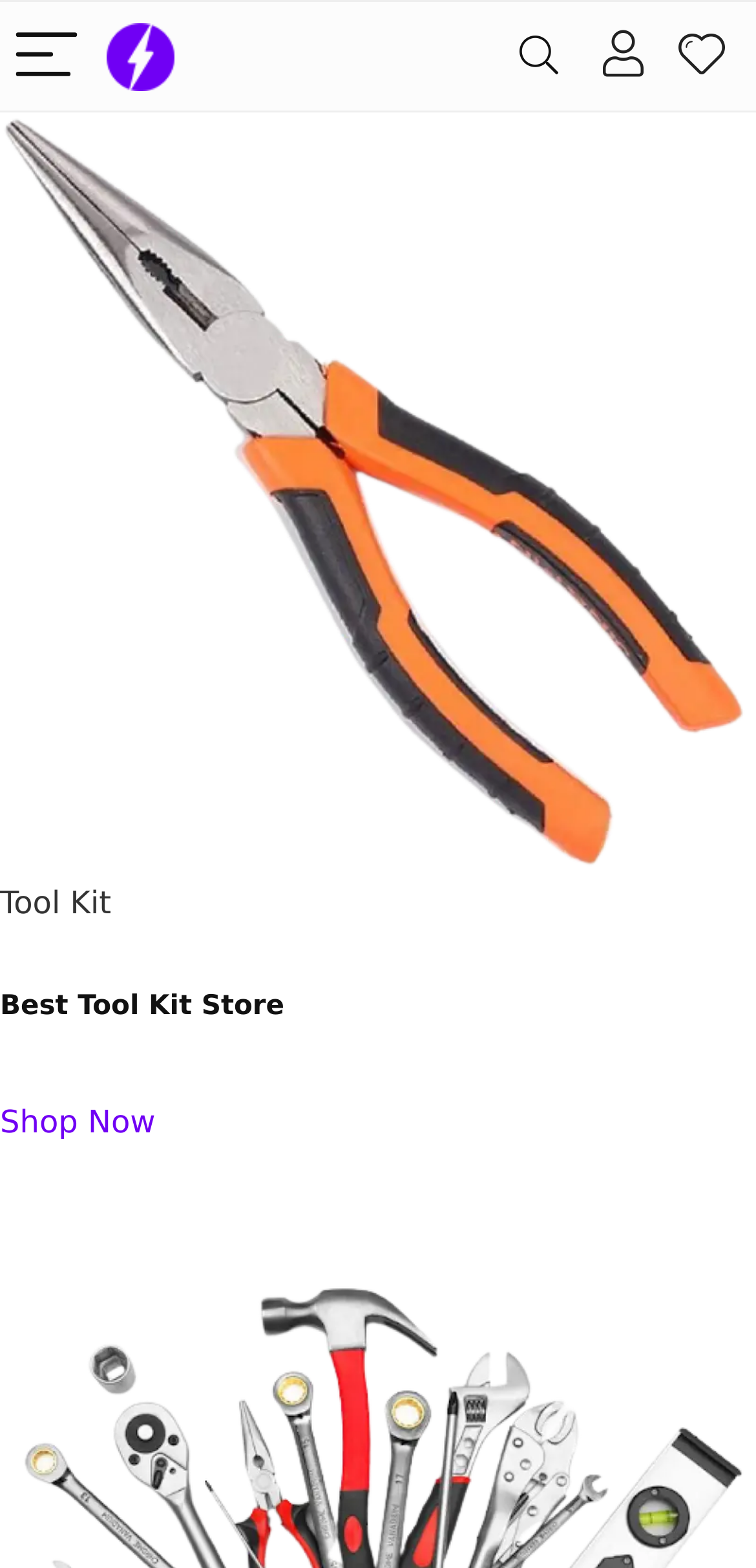Using the information in the image, give a comprehensive answer to the question: 
What is the logo of the website?

The image with the OCR text 'ToolKit' is likely the logo of the website, as it is prominently displayed near the top of the page.